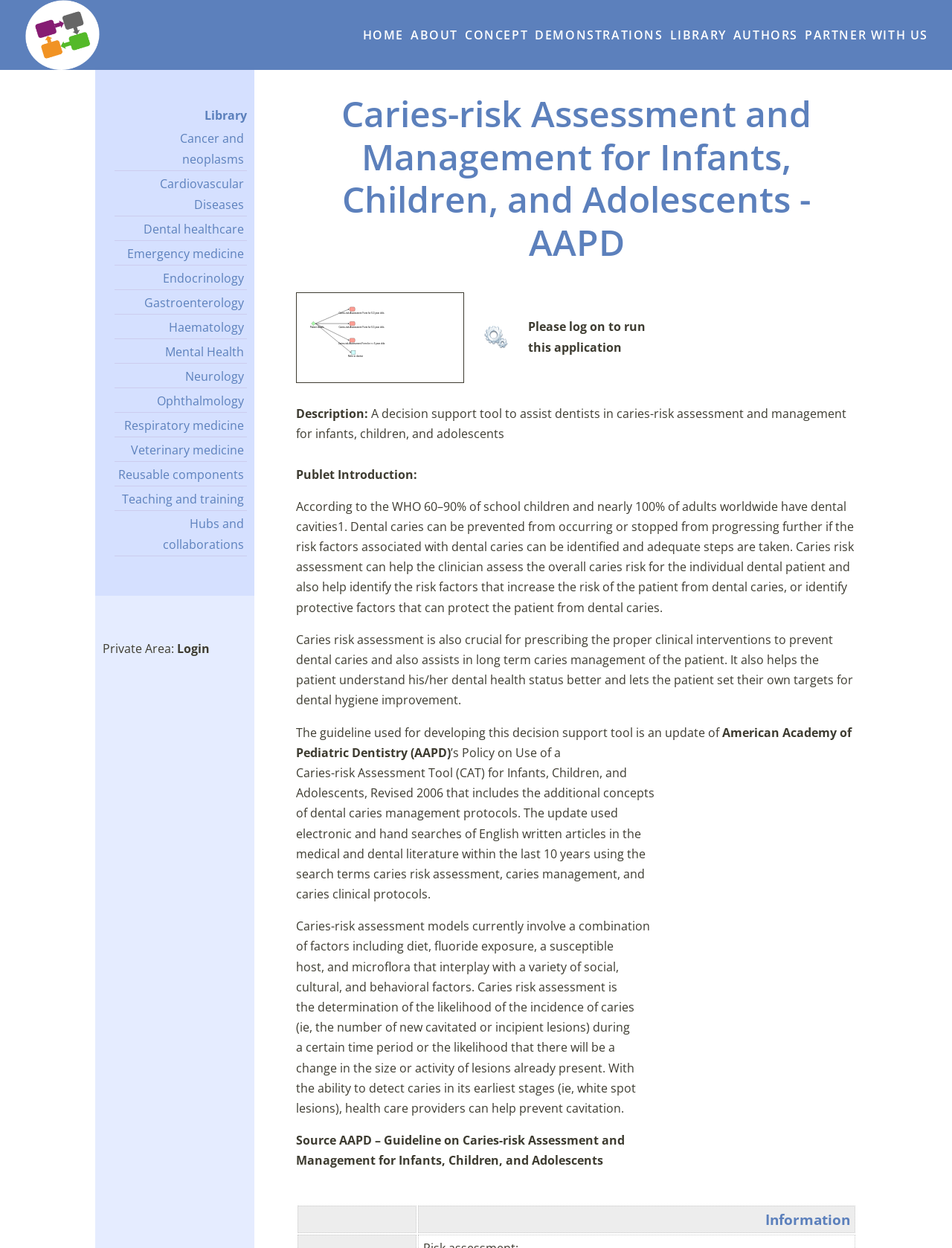Consider the image and give a detailed and elaborate answer to the question: 
How many years of medical and dental literature were searched for developing this guideline?

The update used electronic and hand searches of English written articles in the medical and dental literature within the last 10 years using the search terms caries risk assessment, caries management, and caries clinical protocols.